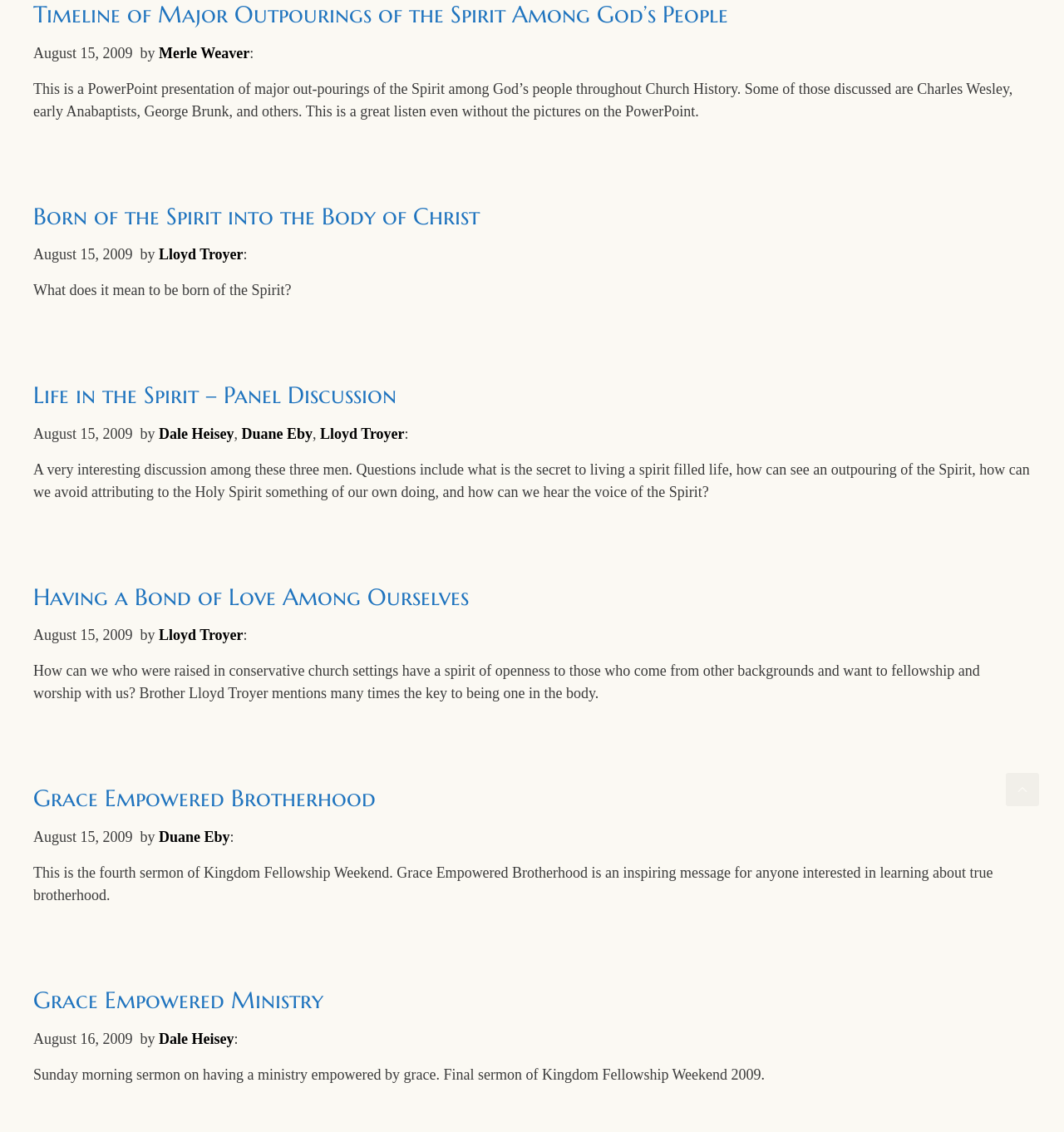Determine the bounding box for the UI element that matches this description: "Lloyd Troyer".

[0.301, 0.376, 0.38, 0.39]